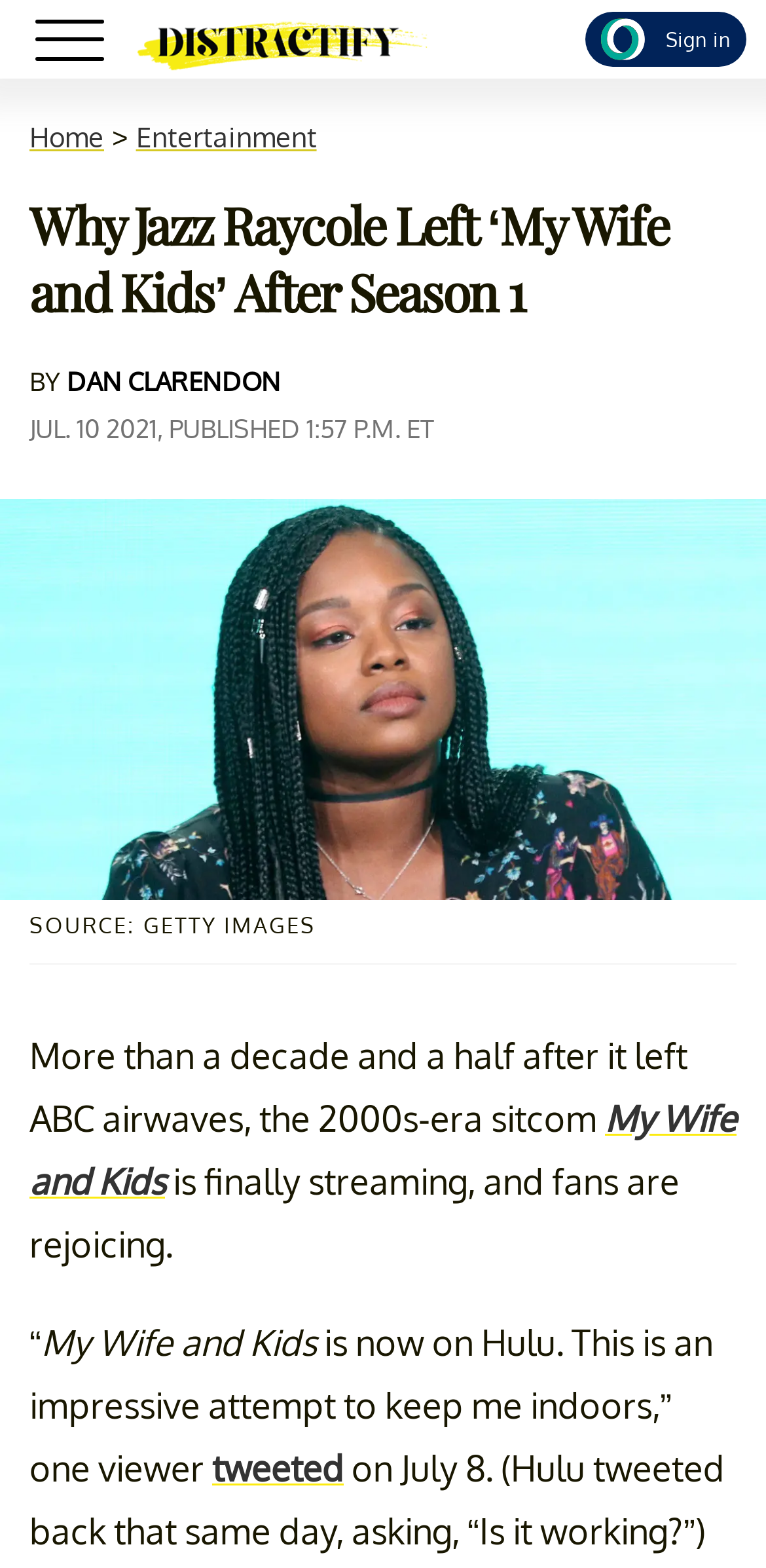Please determine the bounding box coordinates of the element to click in order to execute the following instruction: "Click the toggle button". The coordinates should be four float numbers between 0 and 1, specified as [left, top, right, bottom].

[0.036, 0.016, 0.164, 0.041]